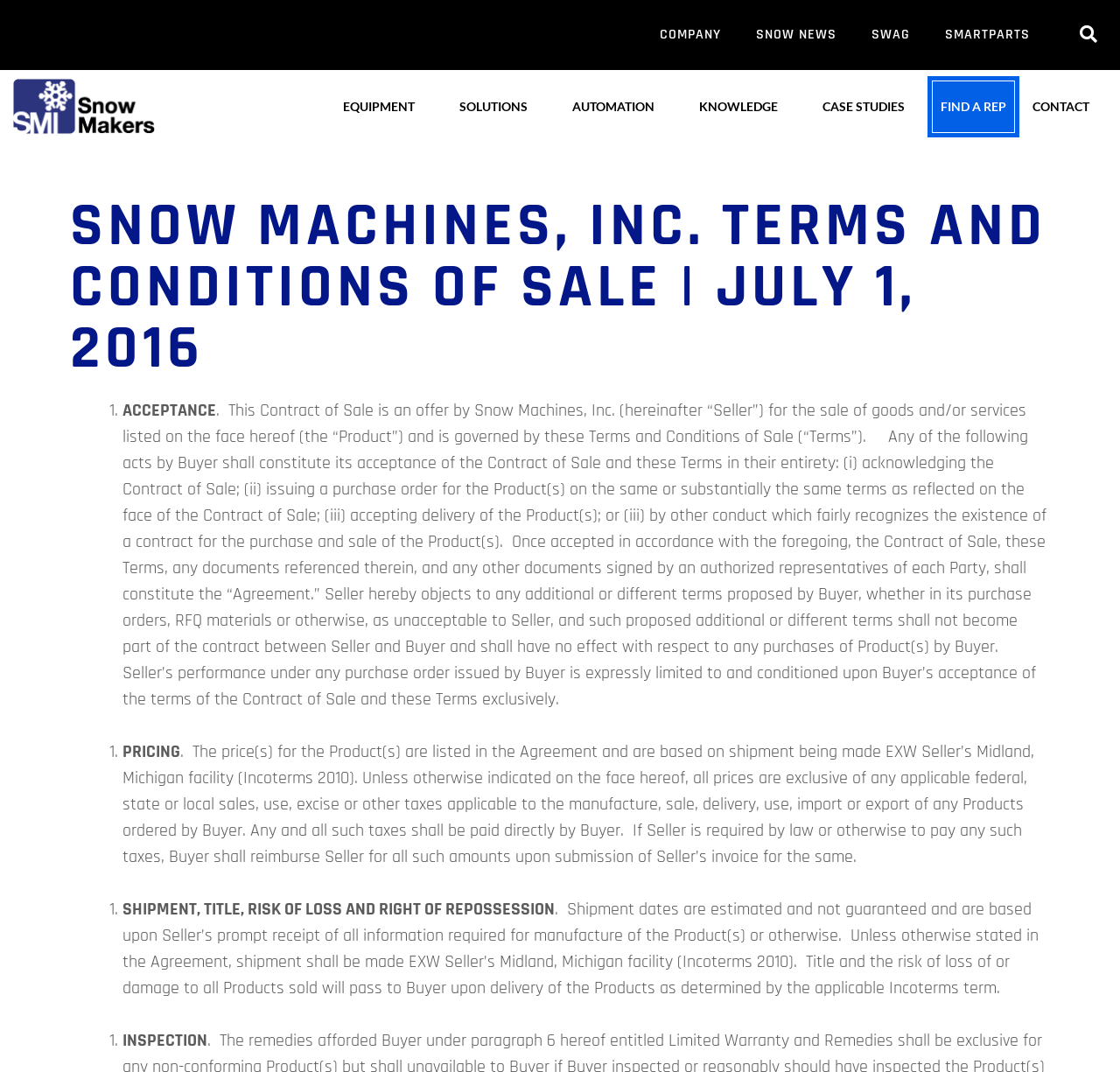Highlight the bounding box coordinates of the element you need to click to perform the following instruction: "Click the EQUIPMENT link."

[0.291, 0.075, 0.395, 0.124]